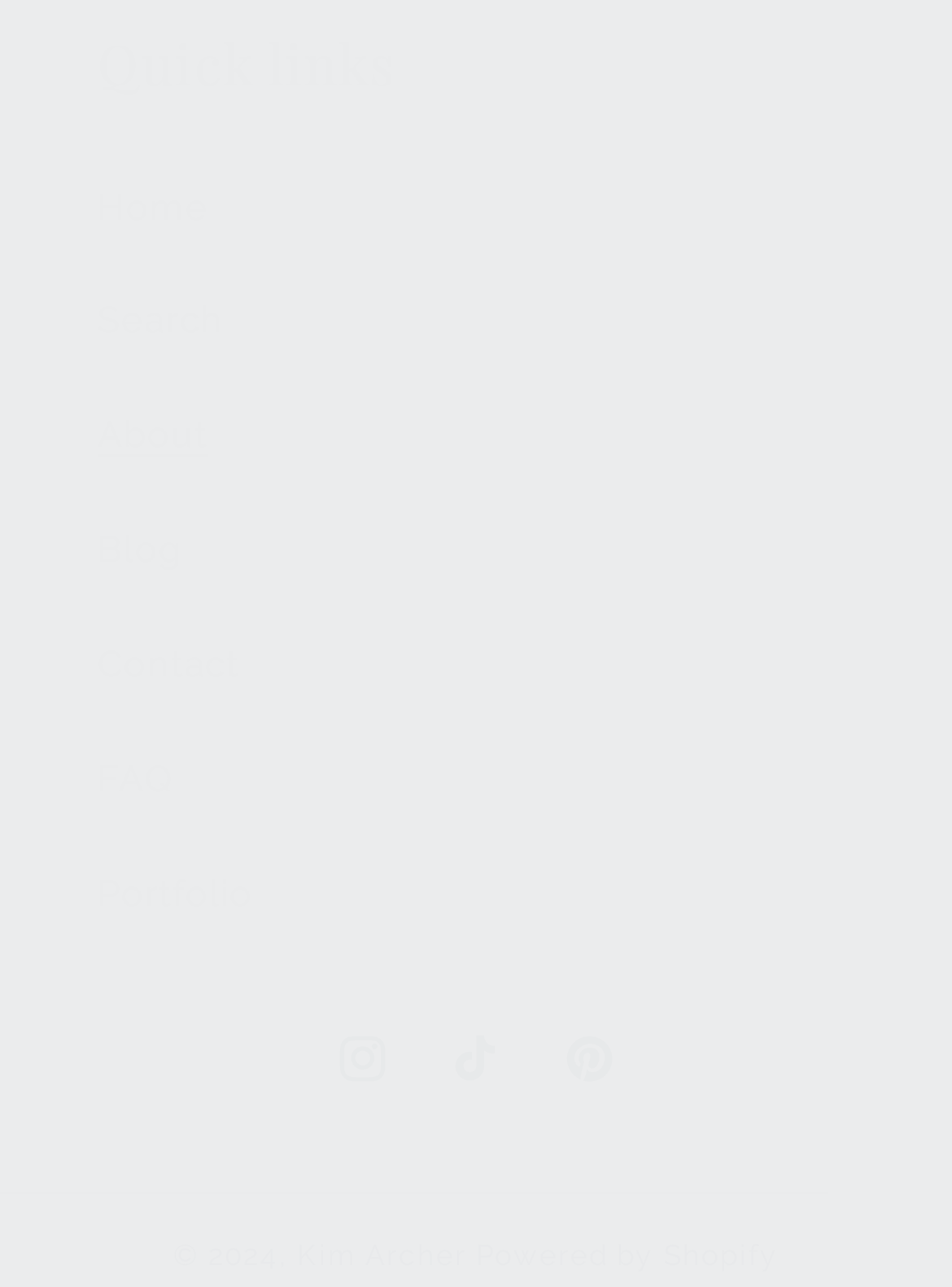Locate the bounding box coordinates of the element you need to click to accomplish the task described by this instruction: "visit the blog".

[0.103, 0.383, 0.897, 0.472]